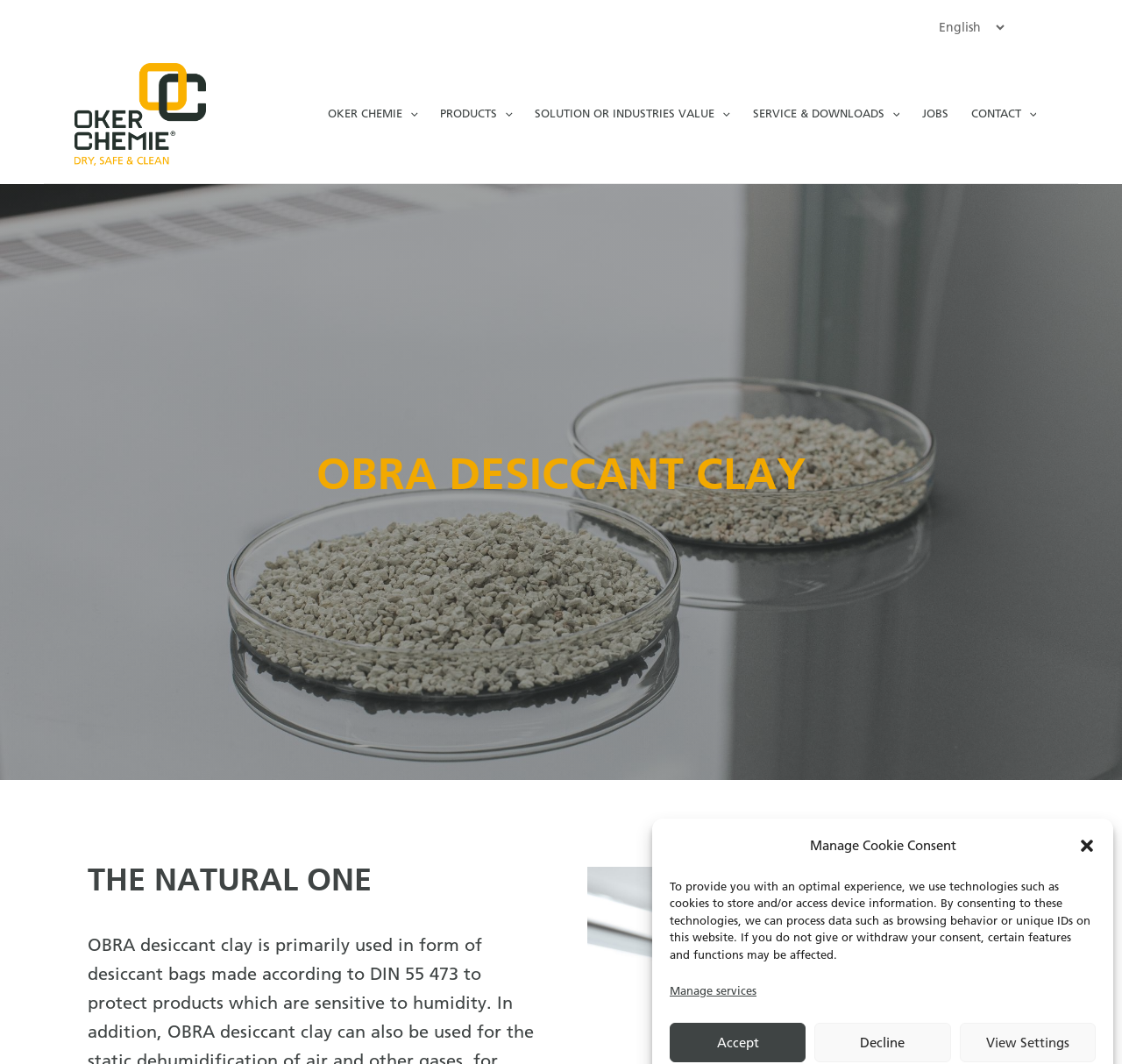Determine the bounding box coordinates for the area that needs to be clicked to fulfill this task: "Explore Social Media Advertising". The coordinates must be given as four float numbers between 0 and 1, i.e., [left, top, right, bottom].

None